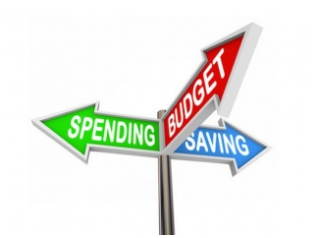Give a one-word or phrase response to the following question: What is the purpose of the signpost?

To balance finances